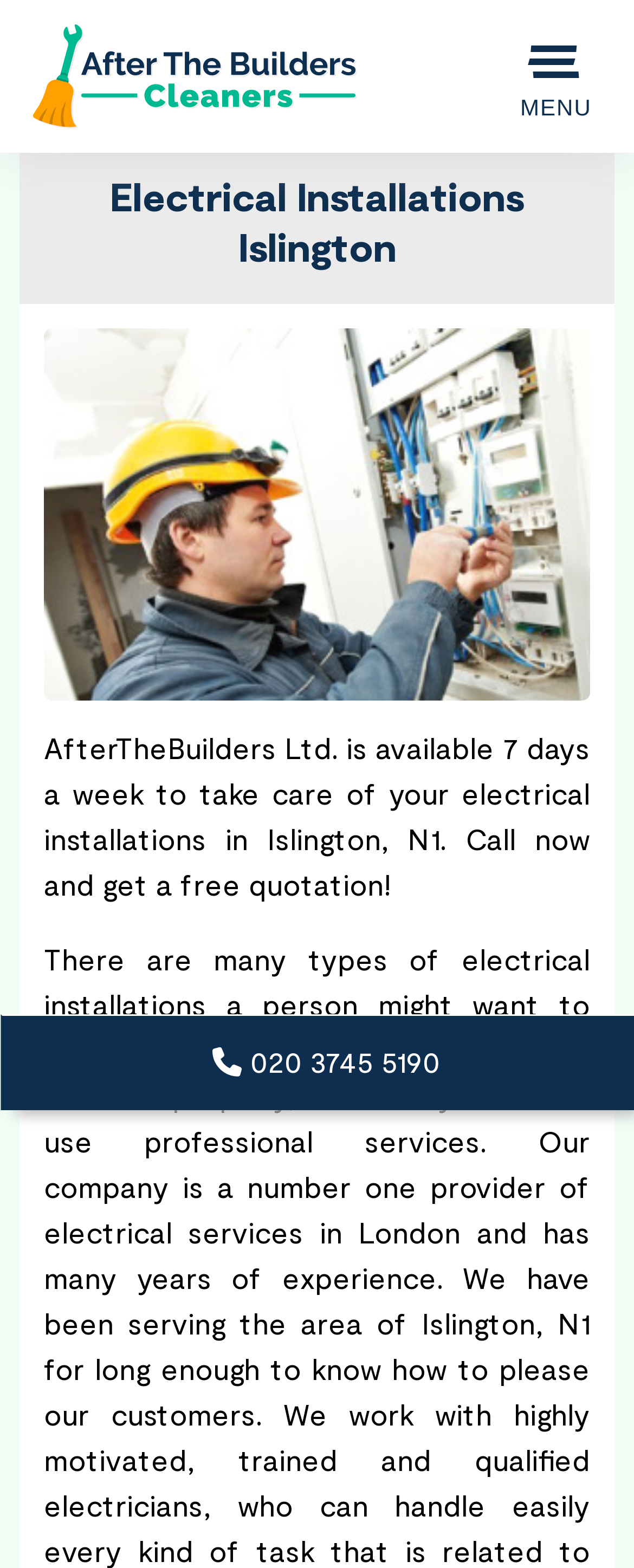Identify and provide the main heading of the webpage.

Electrical Installations Islington